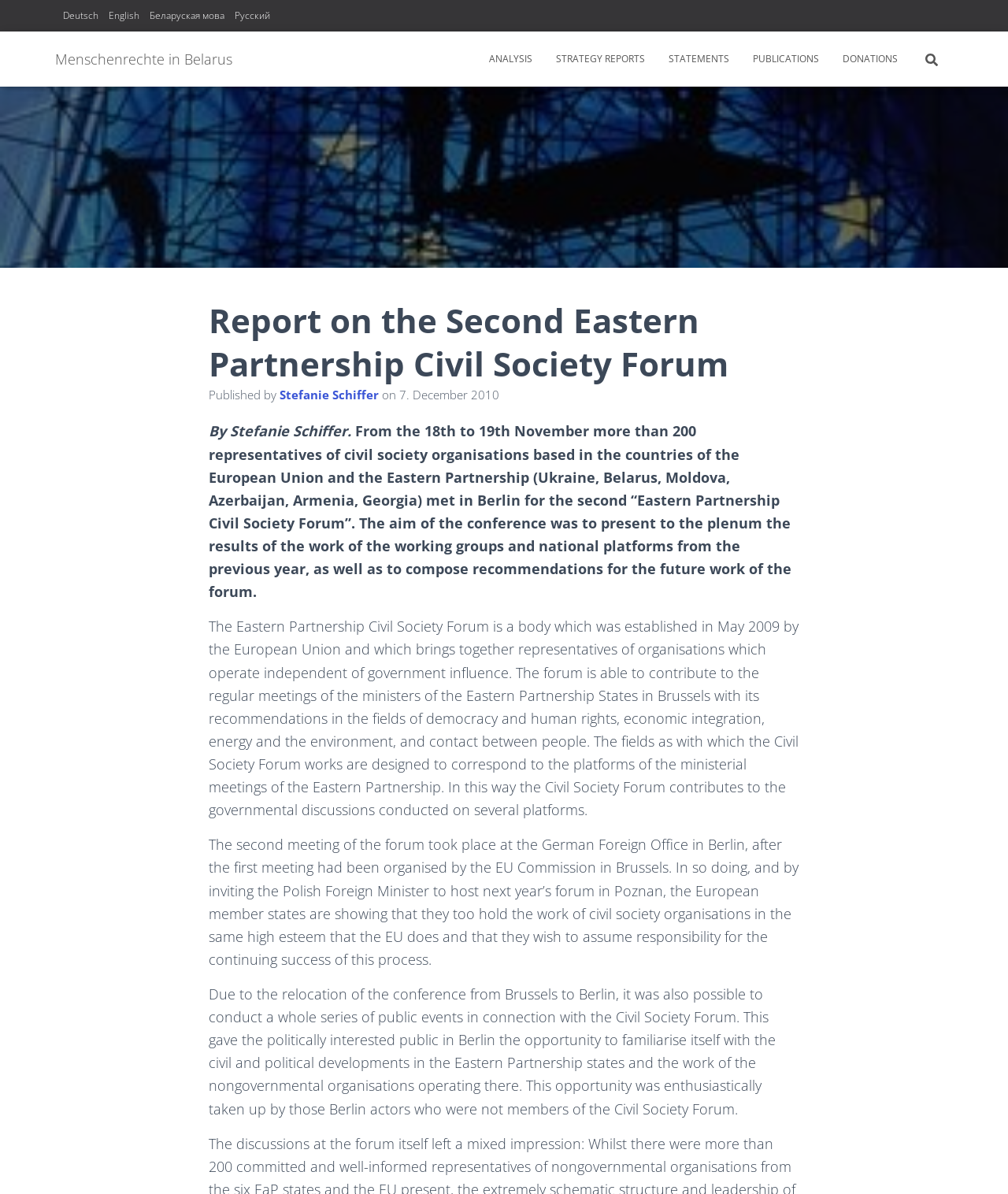Locate the UI element described by Publications in the provided webpage screenshot. Return the bounding box coordinates in the format (top-left x, top-left y, bottom-right x, bottom-right y), ensuring all values are between 0 and 1.

[0.735, 0.033, 0.824, 0.066]